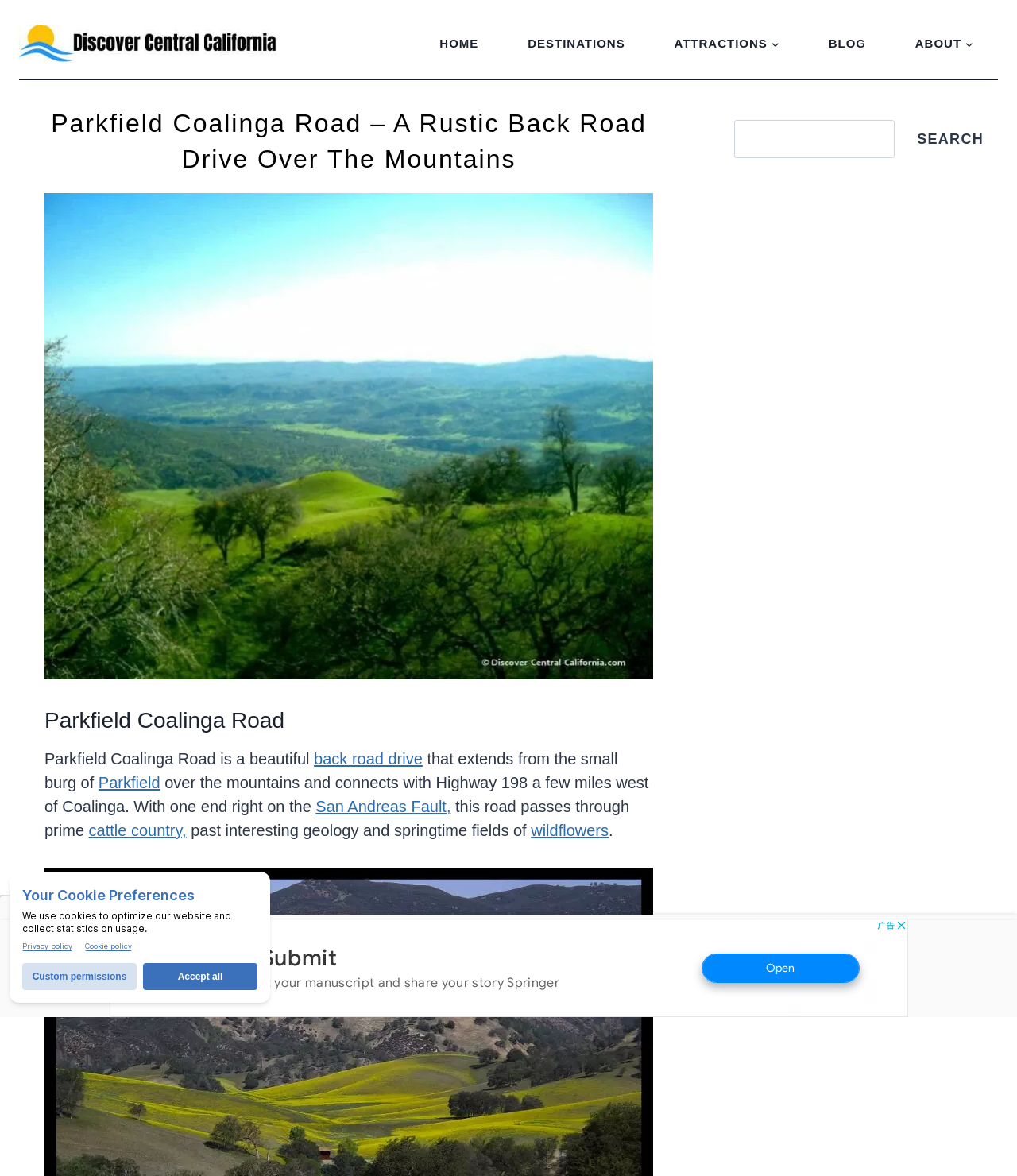Locate the bounding box of the UI element described in the following text: "parent_node: SEARCH name="s"".

[0.722, 0.102, 0.88, 0.134]